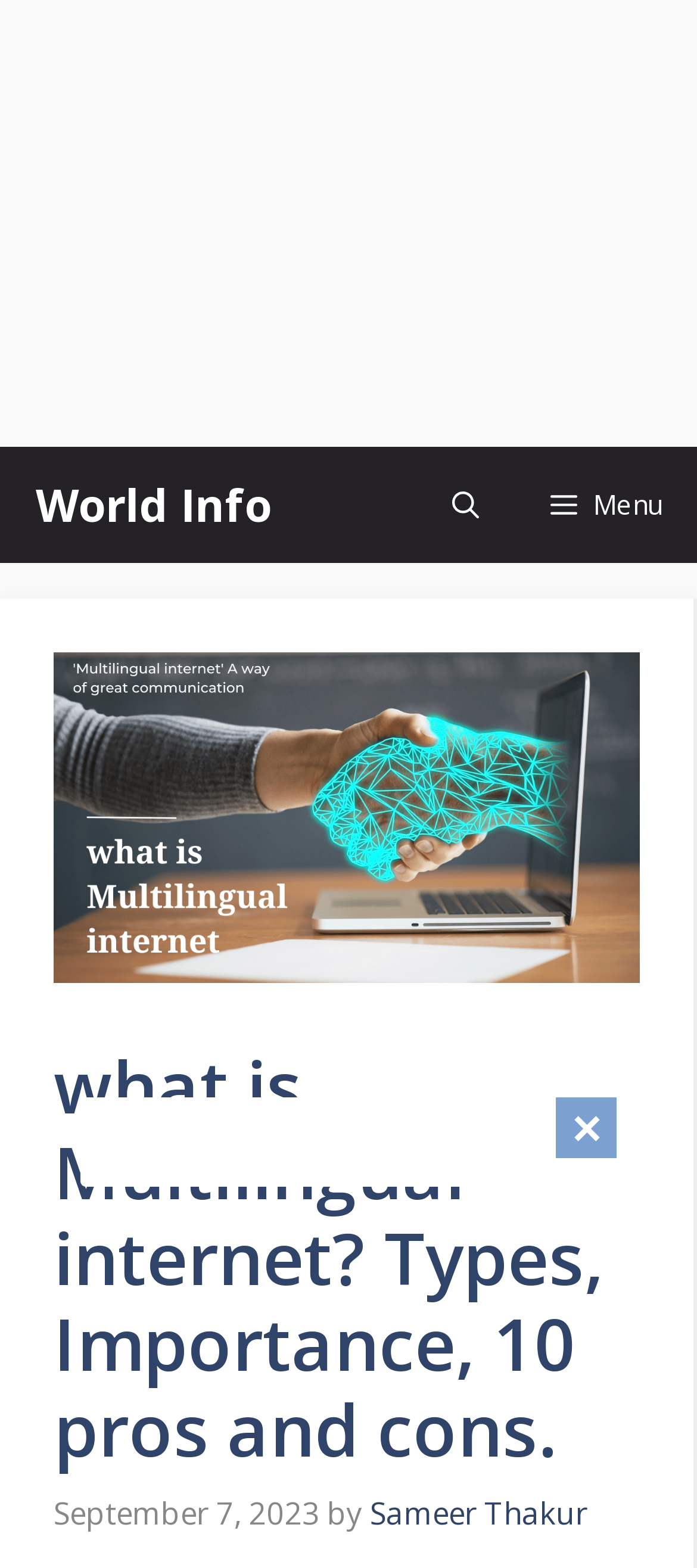Who is the author of this article?
Please look at the screenshot and answer using one word or phrase.

Sameer Thakur